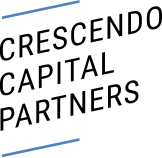Respond to the question with just a single word or phrase: 
What does the angular arrangement of the text convey?

Dynamic feel